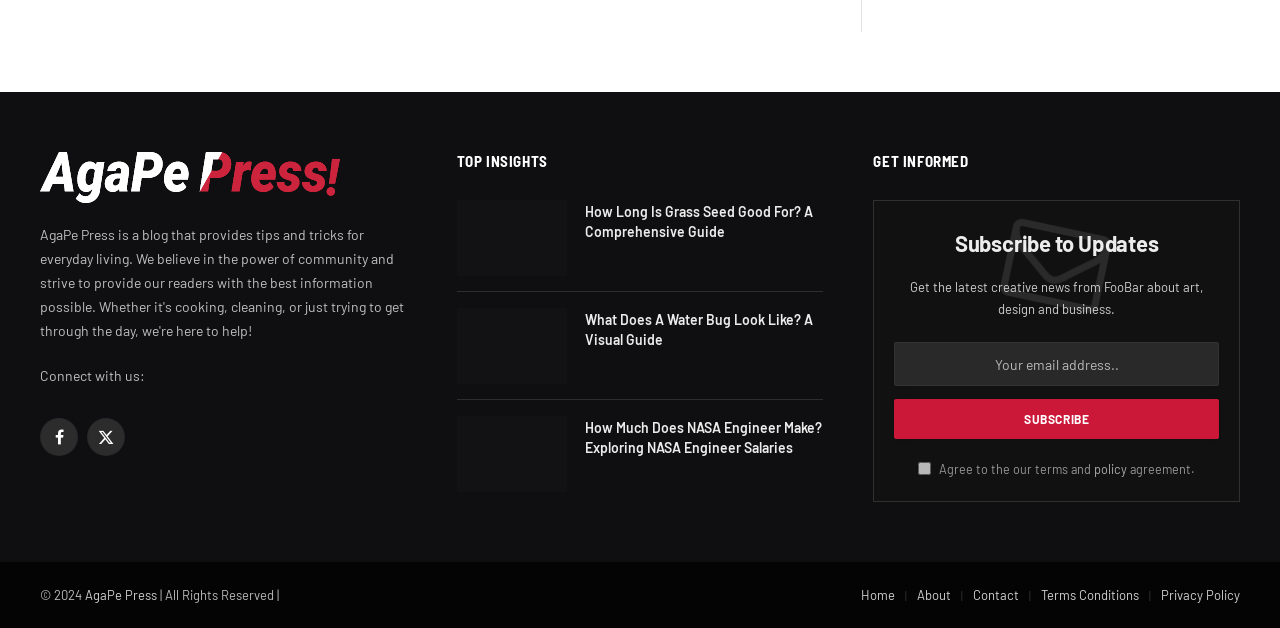How many articles are displayed on the webpage?
Please answer the question with a detailed and comprehensive explanation.

I counted the number of article sections on the webpage, which are three, so the answer is 3.